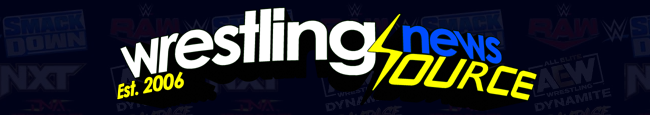How many wrestling promotions' logos are visible in the background? Using the information from the screenshot, answer with a single word or phrase.

5